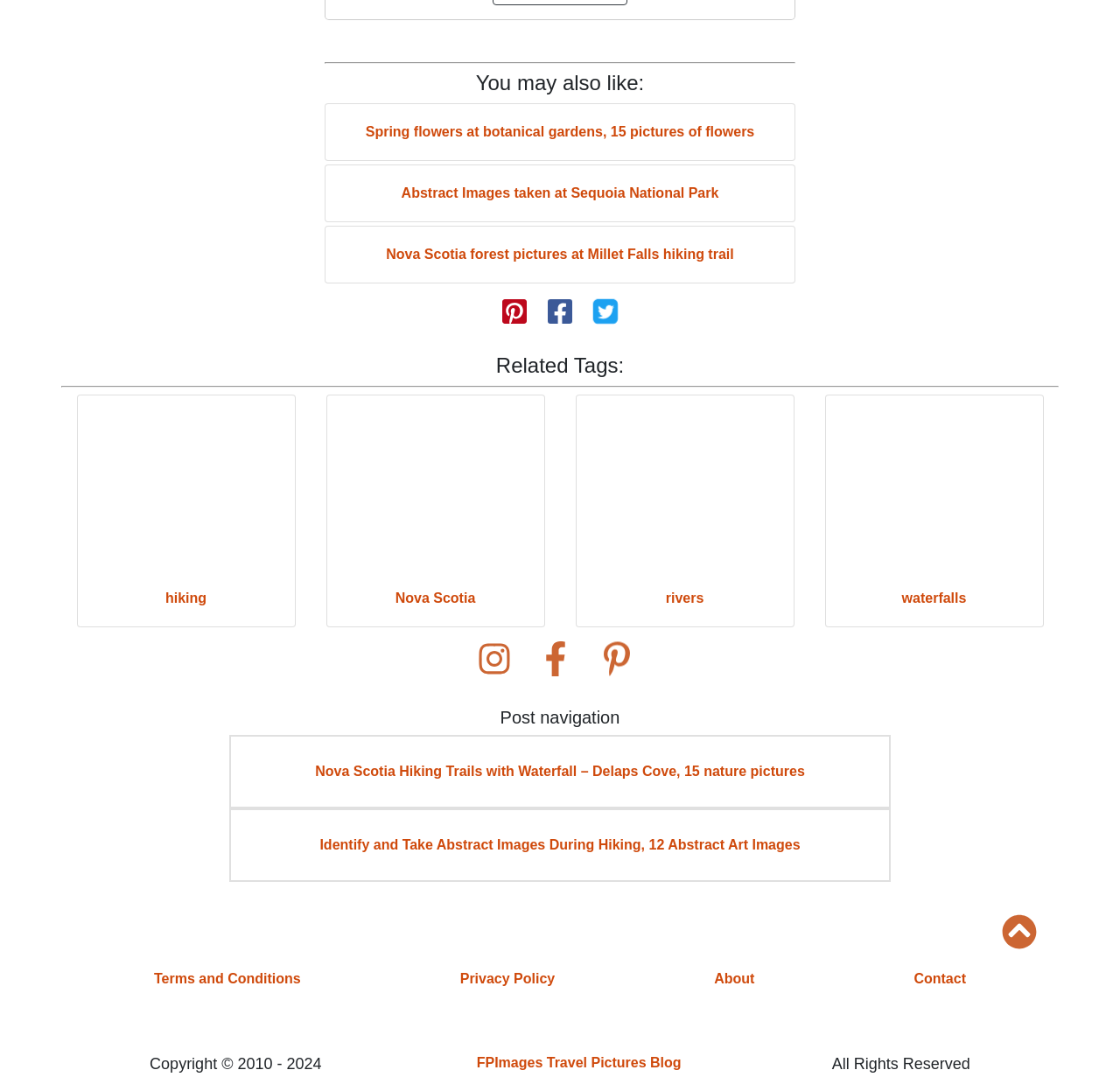Identify the bounding box for the described UI element. Provide the coordinates in (top-left x, top-left y, bottom-right x, bottom-right y) format with values ranging from 0 to 1: Nova Scotia

[0.353, 0.541, 0.424, 0.555]